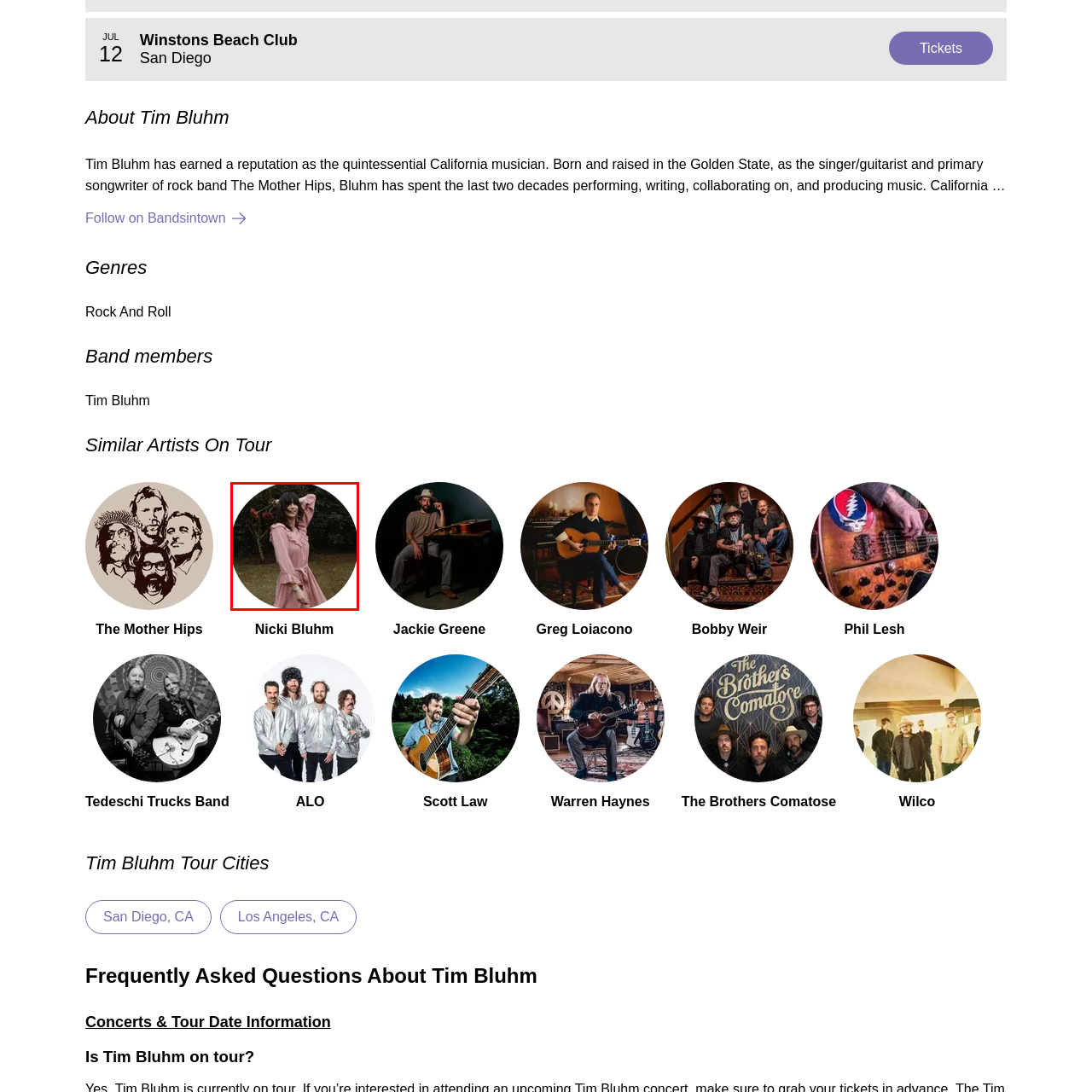Generate an in-depth caption for the image segment highlighted with a red box.

The image features an individual joyfully posing in a natural setting, dressed in a flowing pink dress that accentuates her carefree spirit. With her dark hair cascading over her shoulders, she appears to be engaging with her surroundings, perhaps dancing or playfully enjoying the moment. The background hints at lush greenery, indicating a warm and inviting atmosphere. This visual captures a vibrant essence, likely reflecting the artist Nicki Bluhm, known for her musical contributions and collaborations within the Americana and rock genres. Her expressive demeanor and stylistic choice showcase her artistic identity, embodying a blend of nature, music, and personal style.